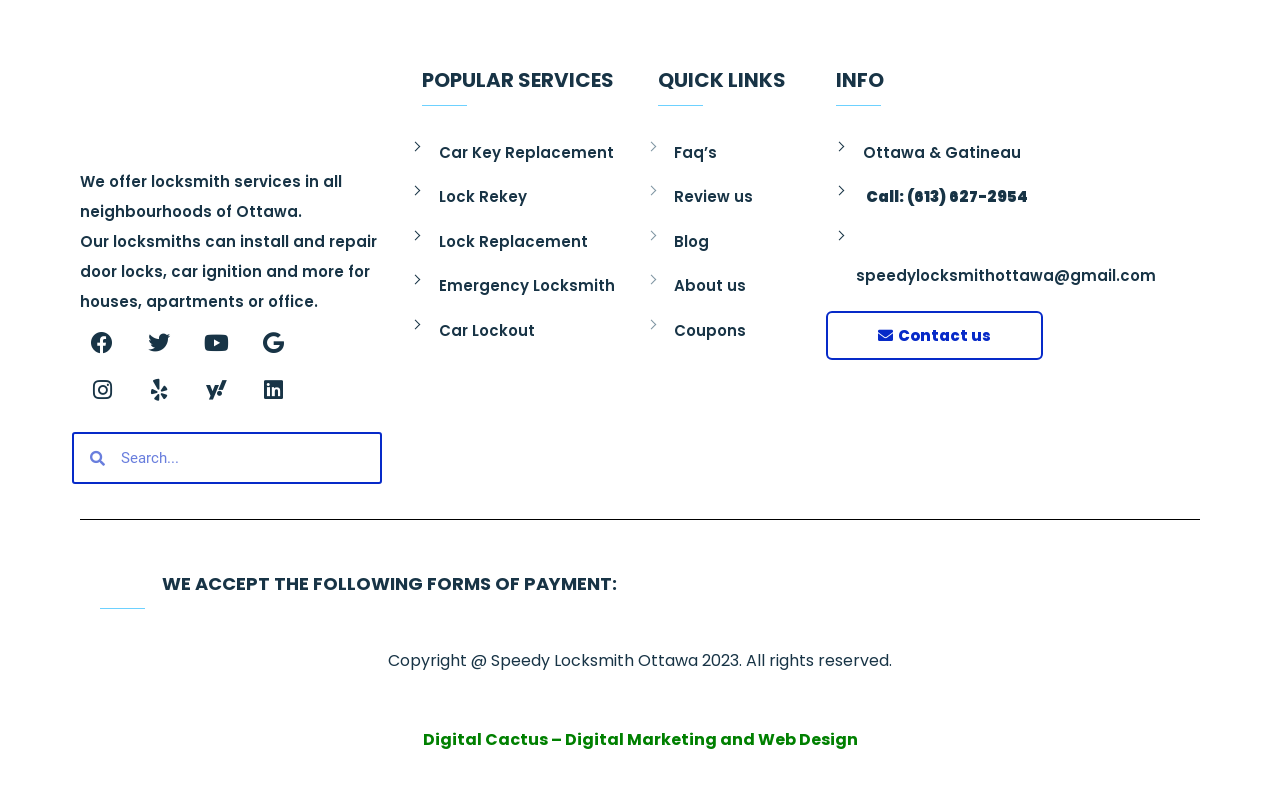Using the webpage screenshot, locate the HTML element that fits the following description and provide its bounding box: "Quick View".

None